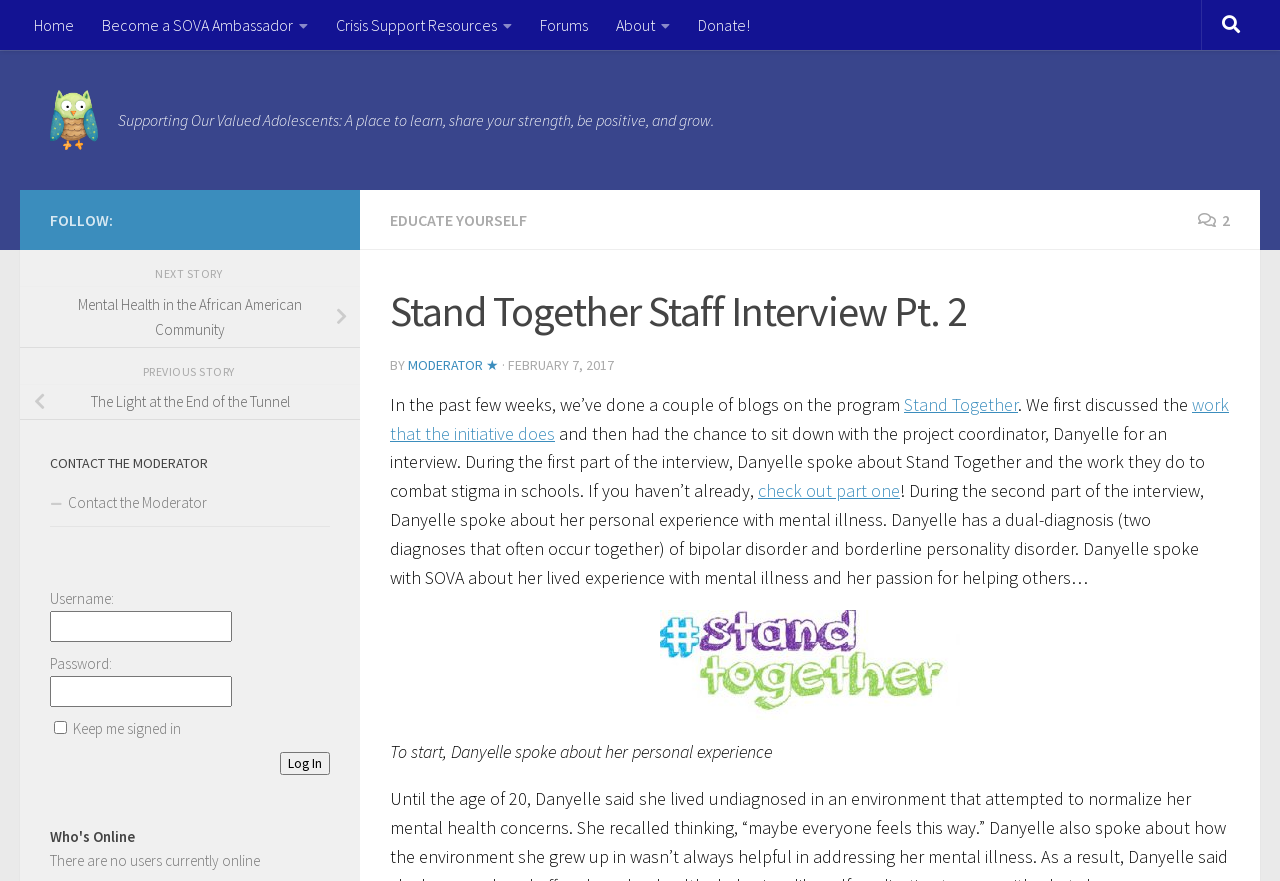What is the name of the project coordinator interviewed in the blog?
Kindly answer the question with as much detail as you can.

The blog post mentions that the project coordinator, Danyelle, was interviewed, which is stated in the sentence 'and then had the chance to sit down with the project coordinator, Danyelle for an interview.'